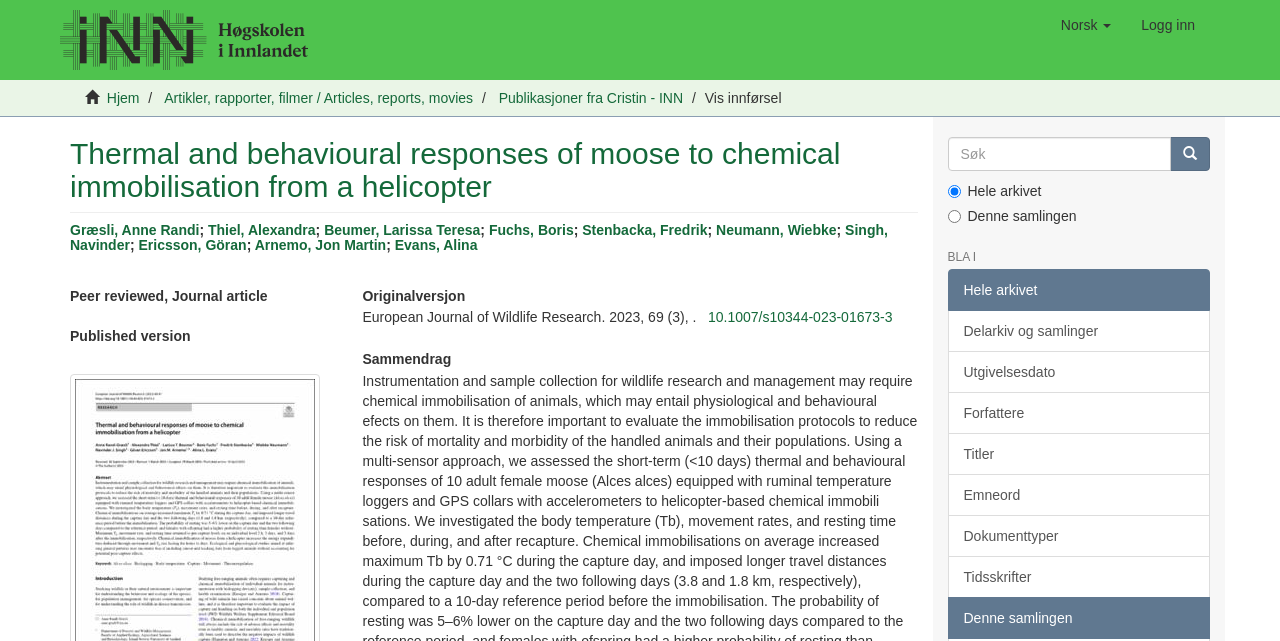Determine the bounding box coordinates of the clickable element to complete this instruction: "Click the link to log in". Provide the coordinates in the format of four float numbers between 0 and 1, [left, top, right, bottom].

[0.88, 0.0, 0.945, 0.078]